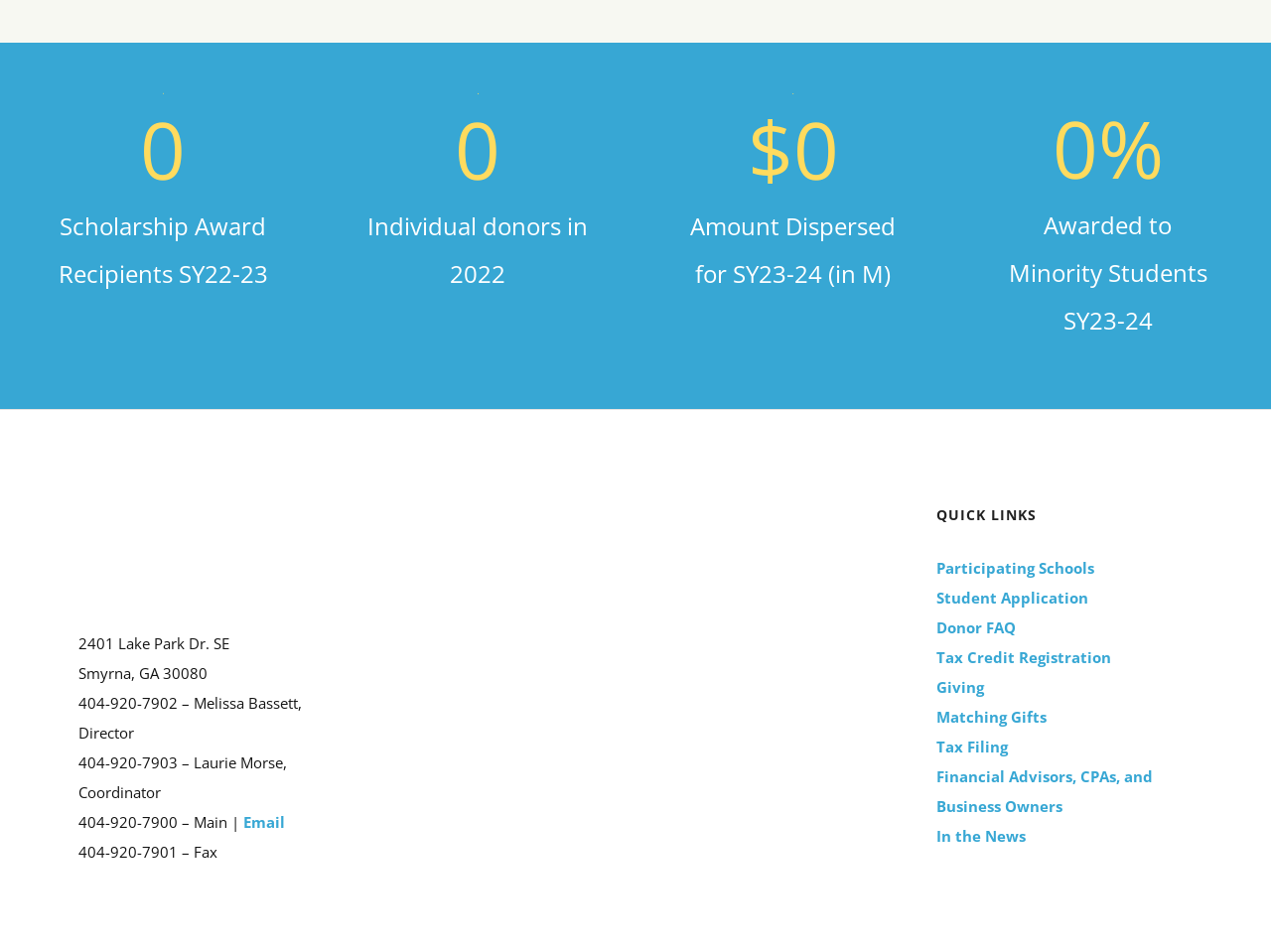Please provide the bounding box coordinates for the element that needs to be clicked to perform the instruction: "Contact via Email". The coordinates must consist of four float numbers between 0 and 1, formatted as [left, top, right, bottom].

[0.191, 0.853, 0.224, 0.873]